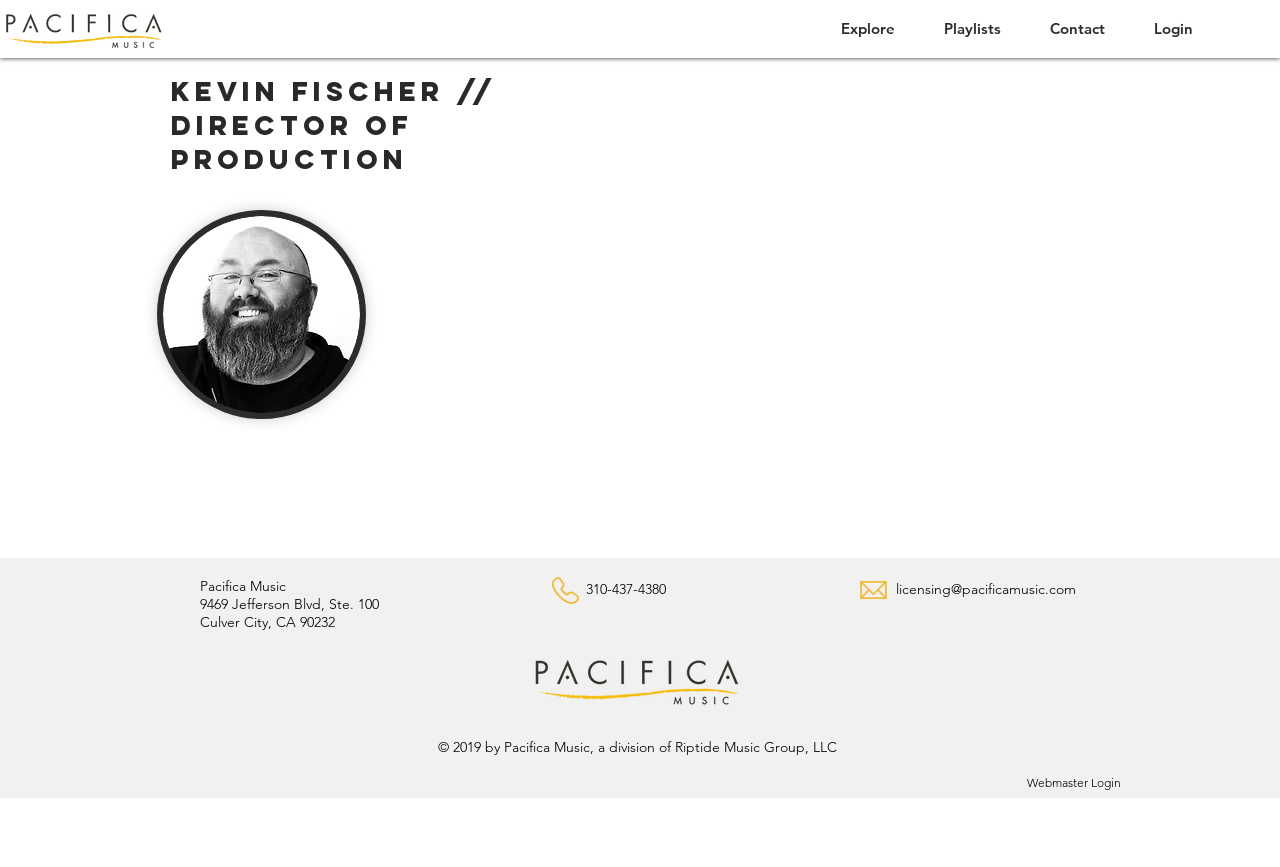Extract the bounding box for the UI element that matches this description: "Webmaster Login".

[0.795, 0.892, 0.883, 0.915]